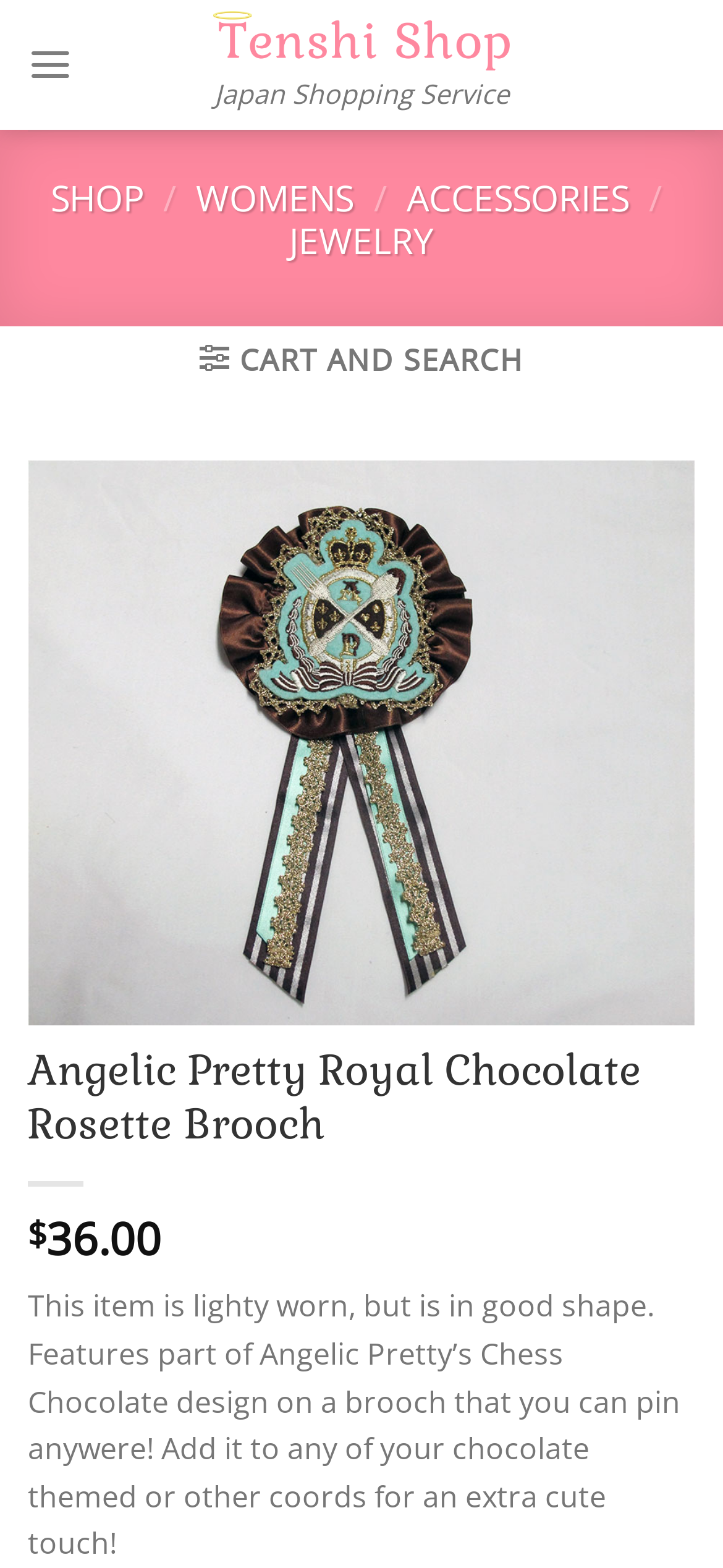Identify the bounding box coordinates for the UI element that matches this description: "aria-label="Menu"".

[0.038, 0.012, 0.101, 0.07]